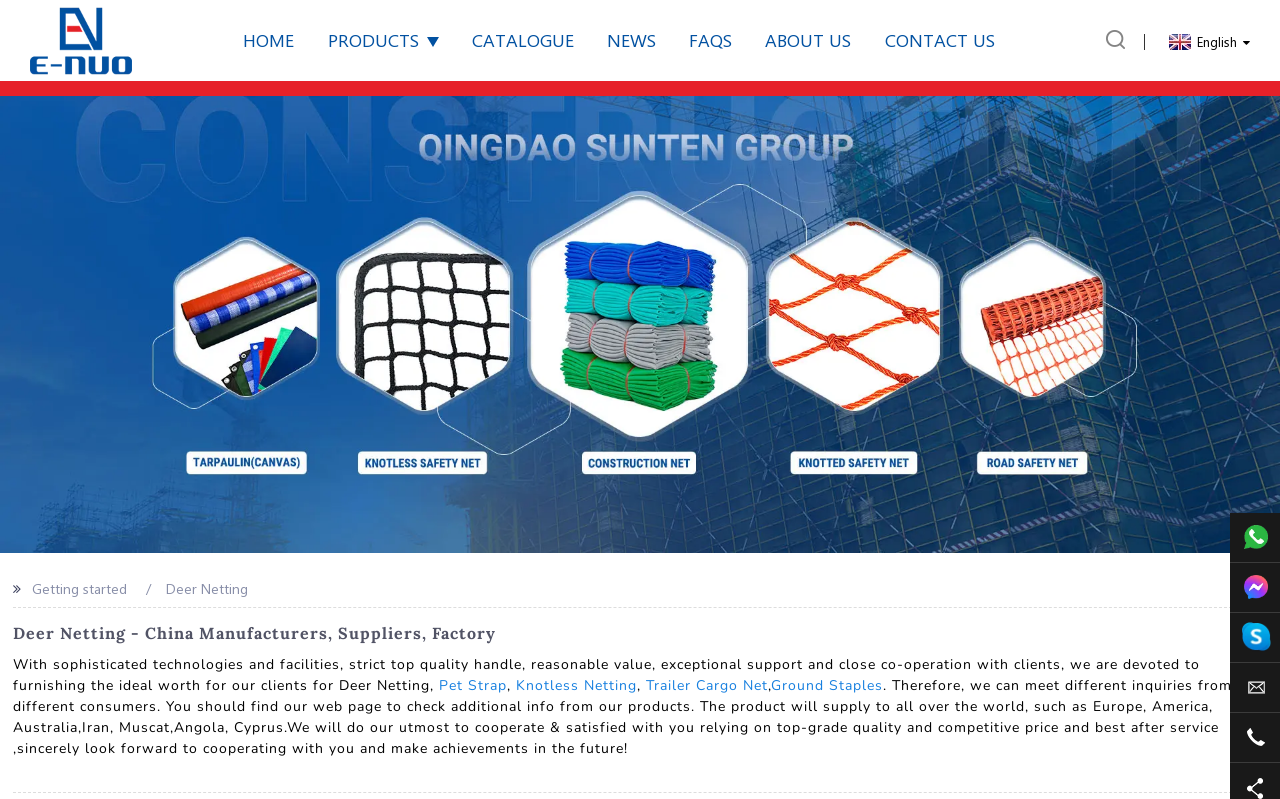Please identify the bounding box coordinates of the area that needs to be clicked to fulfill the following instruction: "Learn about Deer Netting."

[0.13, 0.724, 0.194, 0.748]